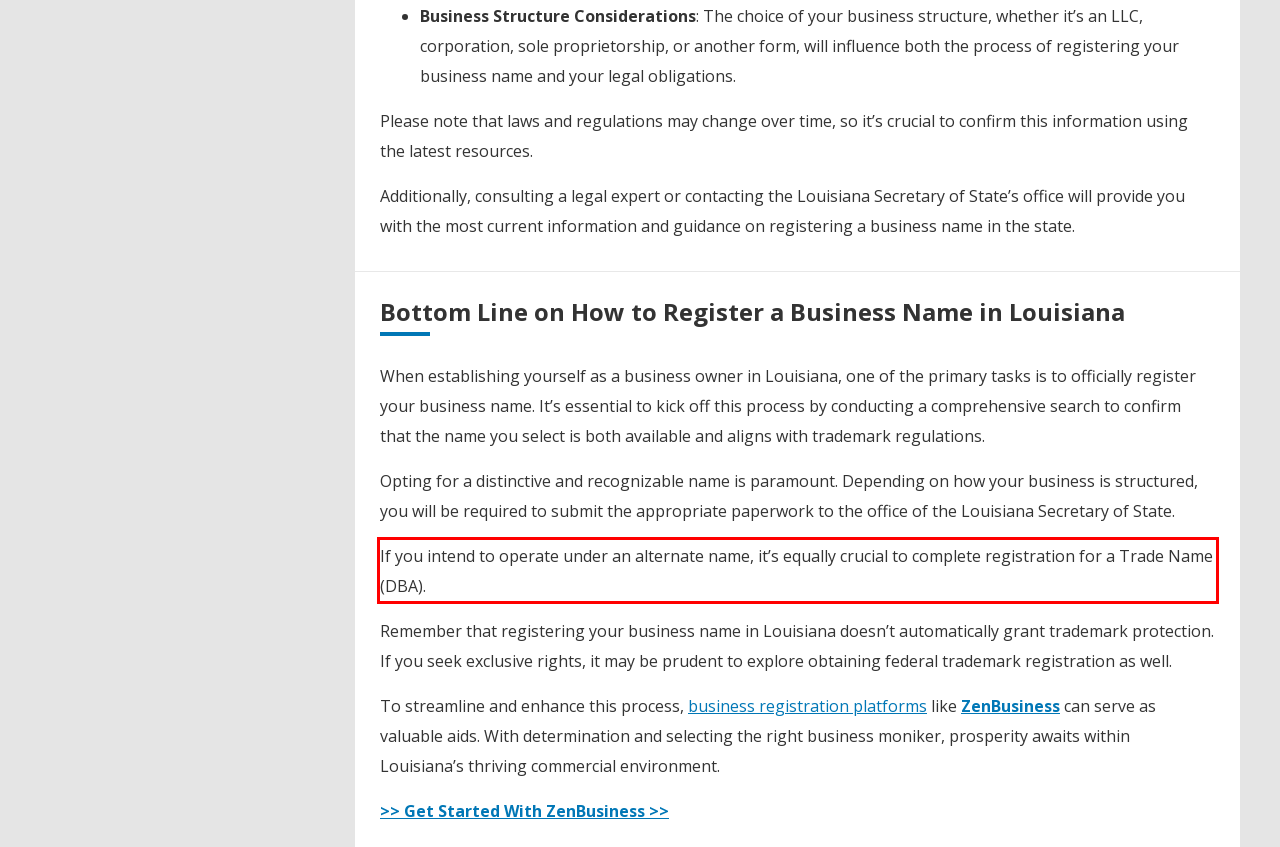There is a screenshot of a webpage with a red bounding box around a UI element. Please use OCR to extract the text within the red bounding box.

If you intend to operate under an alternate name, it’s equally crucial to complete registration for a Trade Name (DBA).